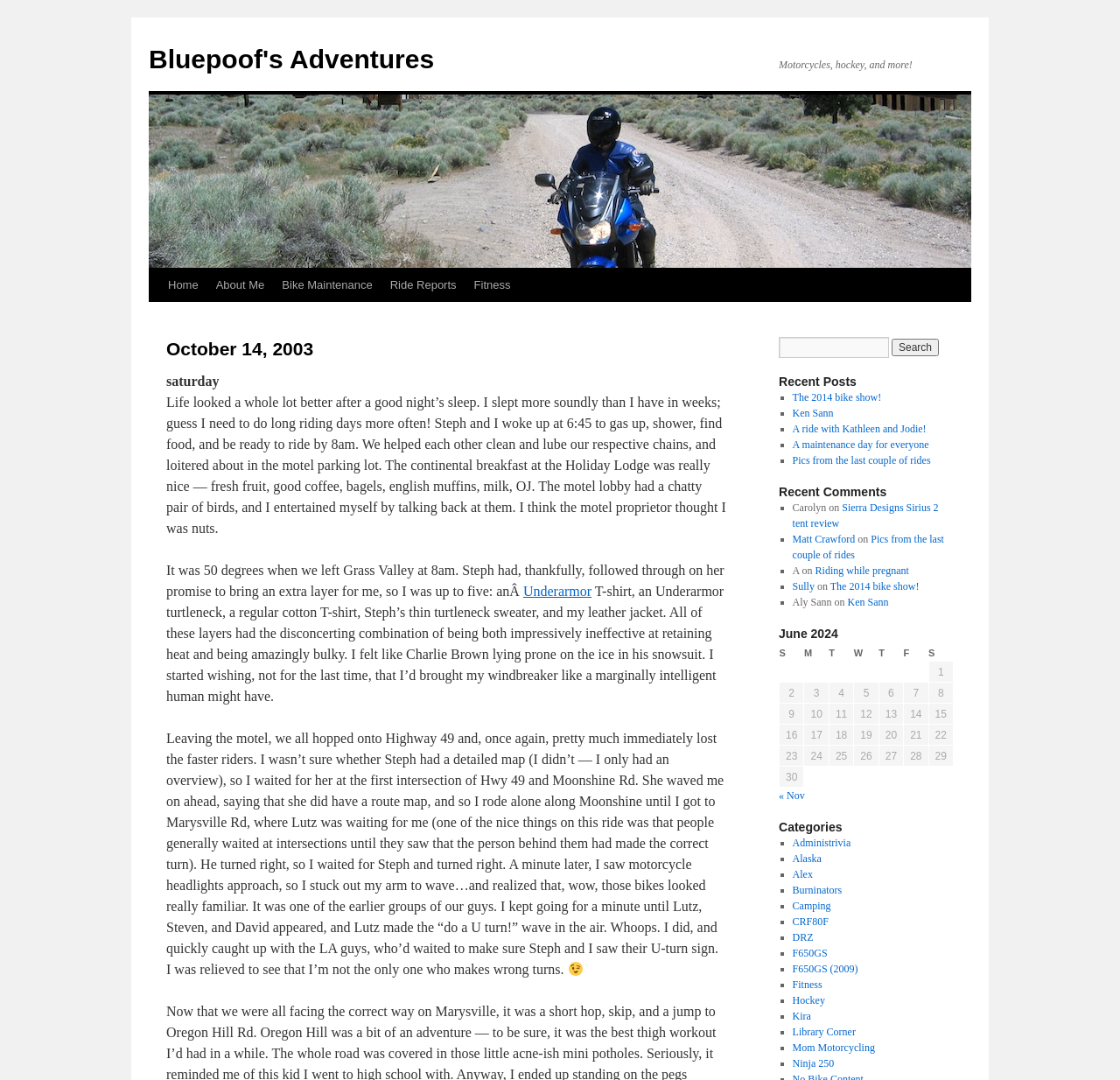Can you find the bounding box coordinates for the element to click on to achieve the instruction: "Go to Home page"?

None